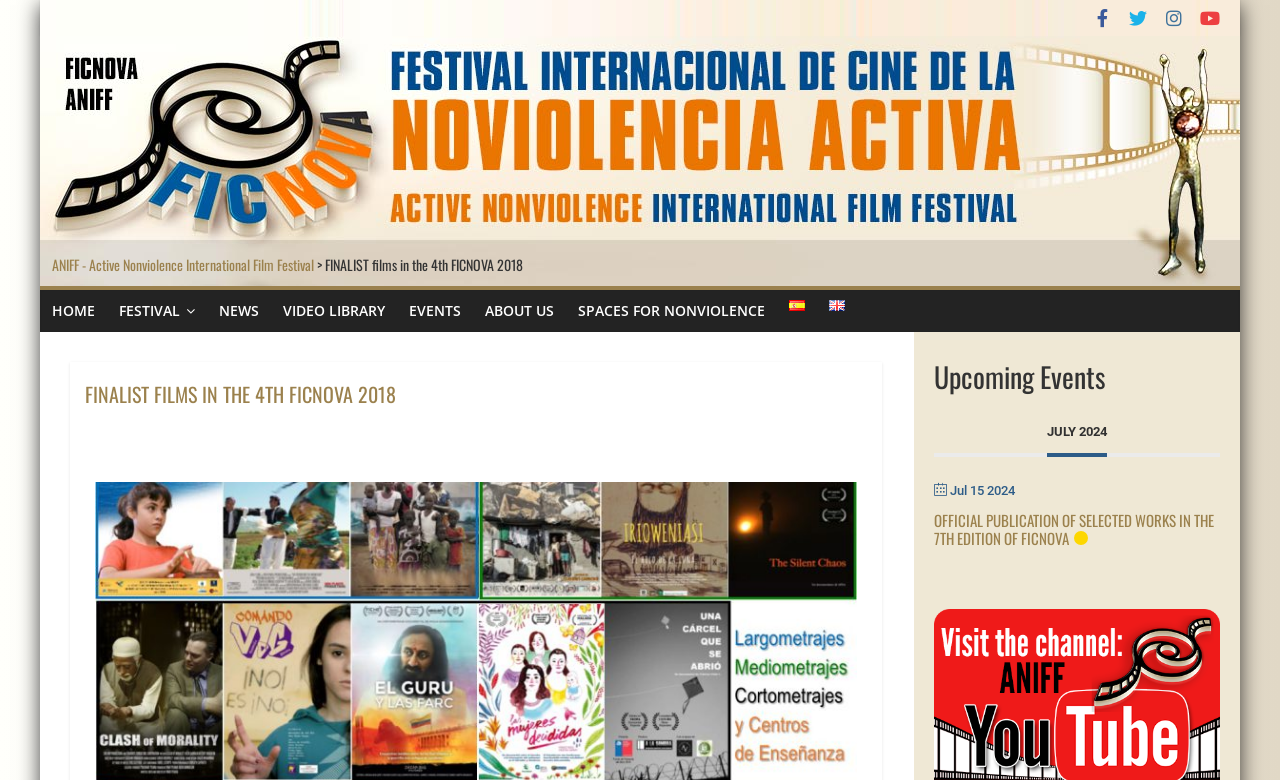Can you find the bounding box coordinates for the element to click on to achieve the instruction: "switch to English"?

[0.638, 0.372, 0.67, 0.426]